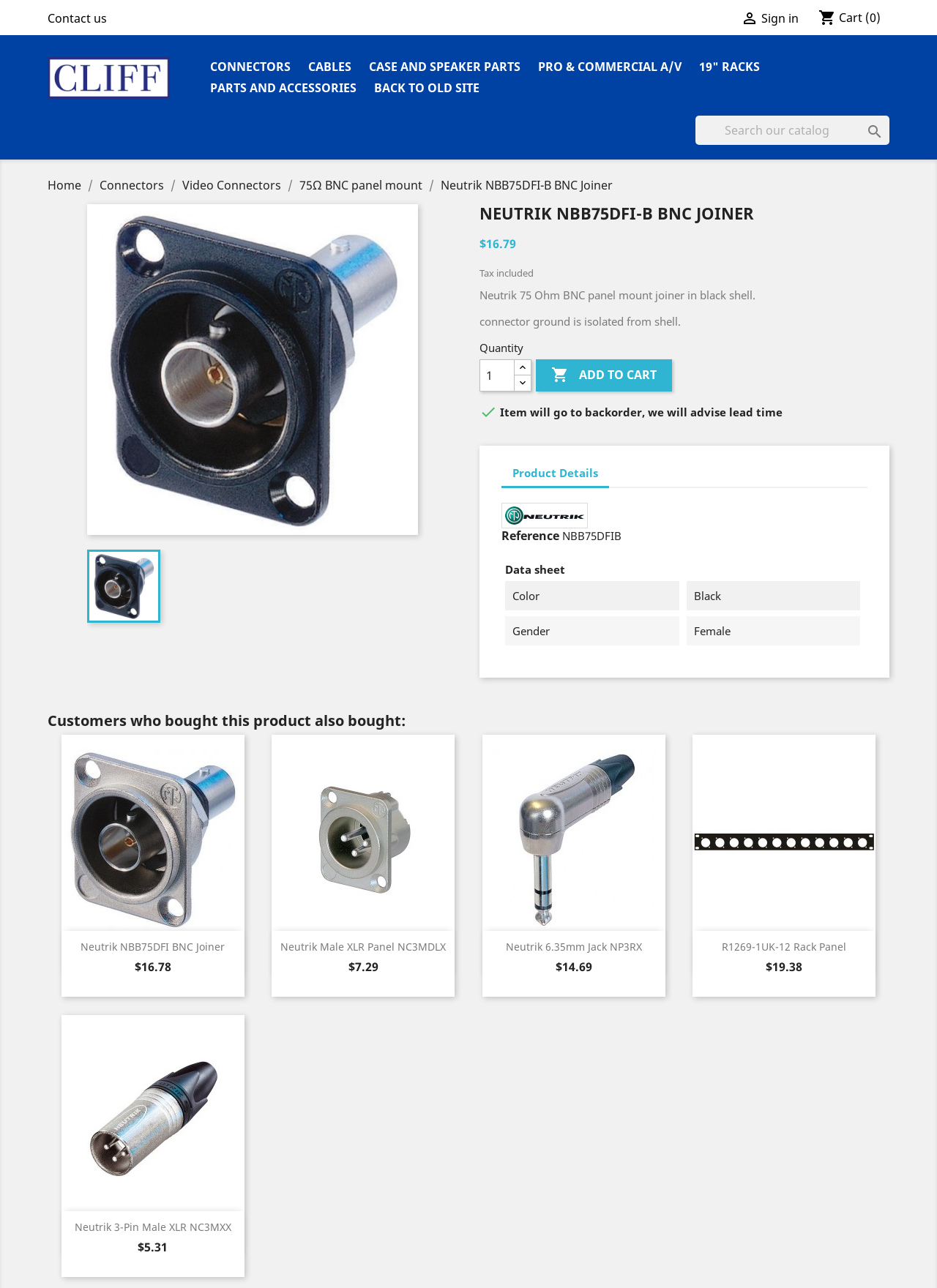Write an extensive caption that covers every aspect of the webpage.

This webpage is about a product, specifically a Neutrik 75 Ohm BNC panel mount joiner in black shell, with the connector ground isolated from the shell. 

At the top of the page, there is a header section with links to "Contact us", "Sign in", and a shopping cart icon. Below this, there are links to various categories, including "CONNECTORS", "CABLES", and "CASE AND SPEAKER PARTS". 

On the left side of the page, there is a navigation menu with links to "Home", "Connectors", "Video Connectors", and the current product, "Neutrik NBB75DFI-B BNC Joiner". 

The main content of the page is divided into sections. The first section displays the product name, price, and a brief description. Below this, there is a section to select the quantity of the product and an "ADD TO CART" button. 

Next, there is a tab list with a single tab, "Product Details", which is selected by default. This tab contains a description list with details about the product, including its reference, data sheet, color, and gender. 

Further down the page, there is a section titled "Customers who bought this product also bought:", which displays three related products with their images, names, prices, and "Quick view" links.